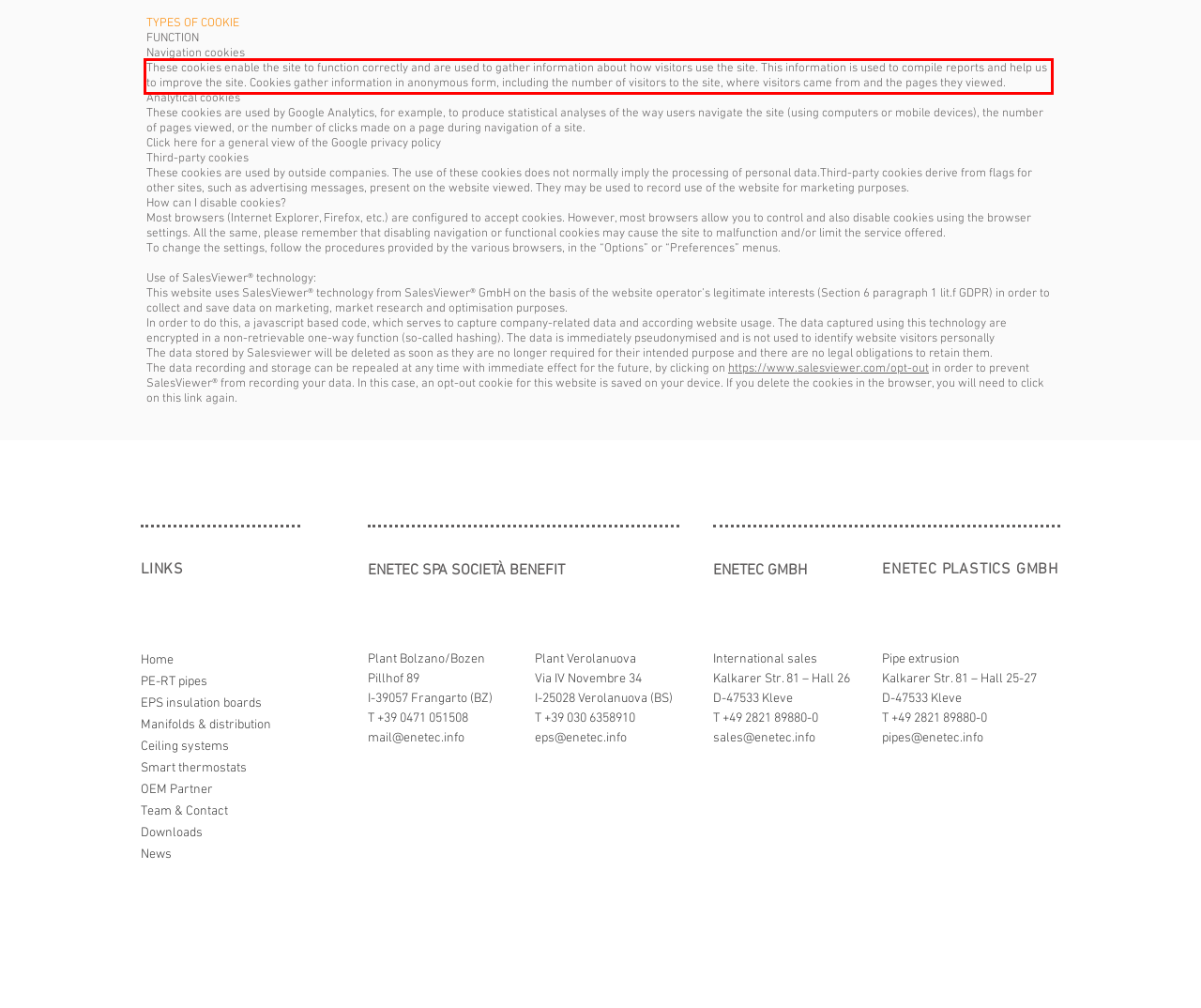Observe the screenshot of the webpage that includes a red rectangle bounding box. Conduct OCR on the content inside this red bounding box and generate the text.

These cookies enable the site to function correctly and are used to gather information about how visitors use the site. This information is used to compile reports and help us to improve the site. Cookies gather information in anonymous form, including the number of visitors to the site, where visitors came from and the pages they viewed.